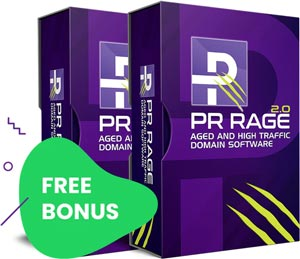Please reply to the following question using a single word or phrase: 
What is the name of the program this imagery is part of?

SEO Affiliate Domination